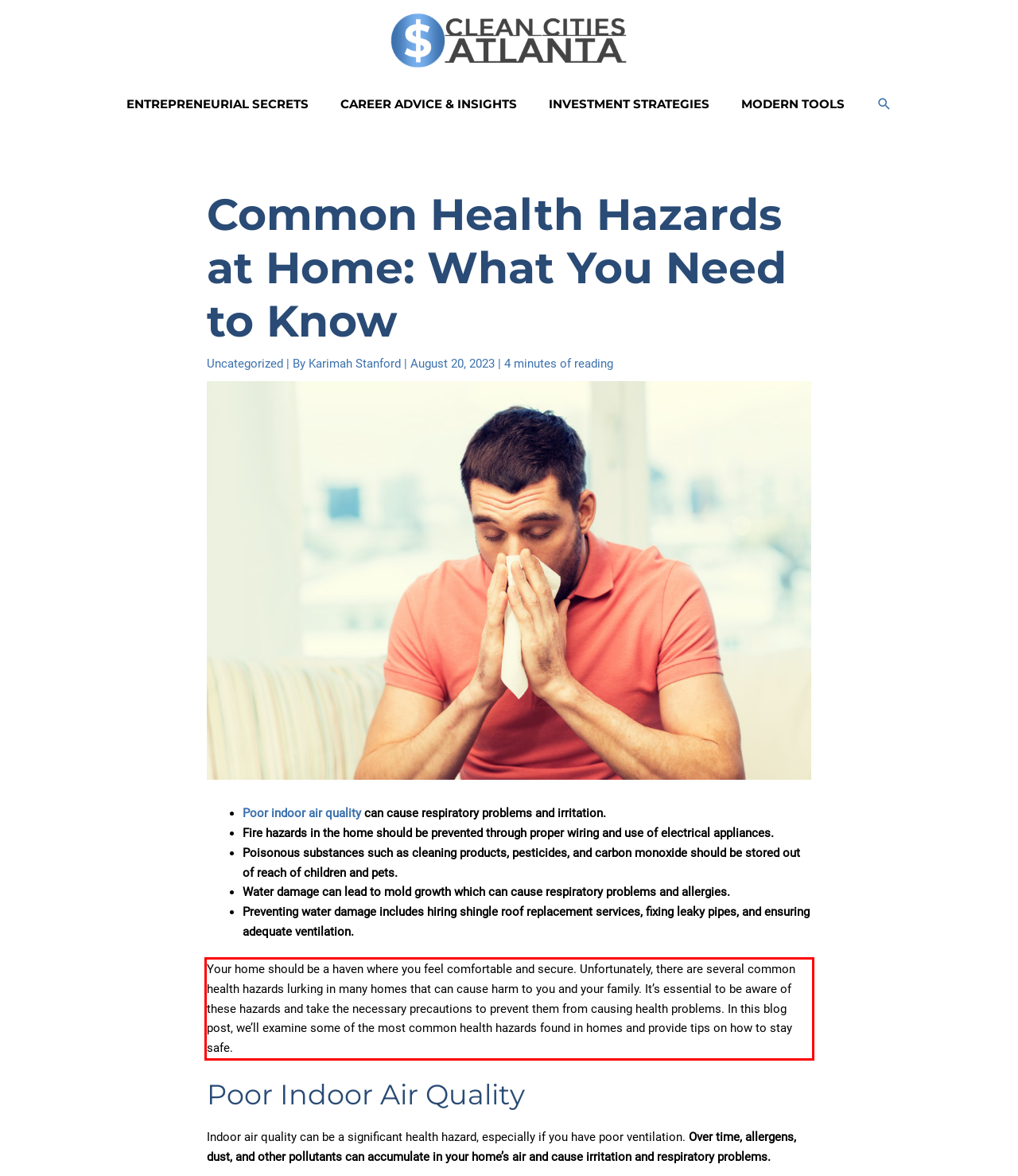Given a screenshot of a webpage containing a red rectangle bounding box, extract and provide the text content found within the red bounding box.

Your home should be a haven where you feel comfortable and secure. Unfortunately, there are several common health hazards lurking in many homes that can cause harm to you and your family. It’s essential to be aware of these hazards and take the necessary precautions to prevent them from causing health problems. In this blog post, we’ll examine some of the most common health hazards found in homes and provide tips on how to stay safe.